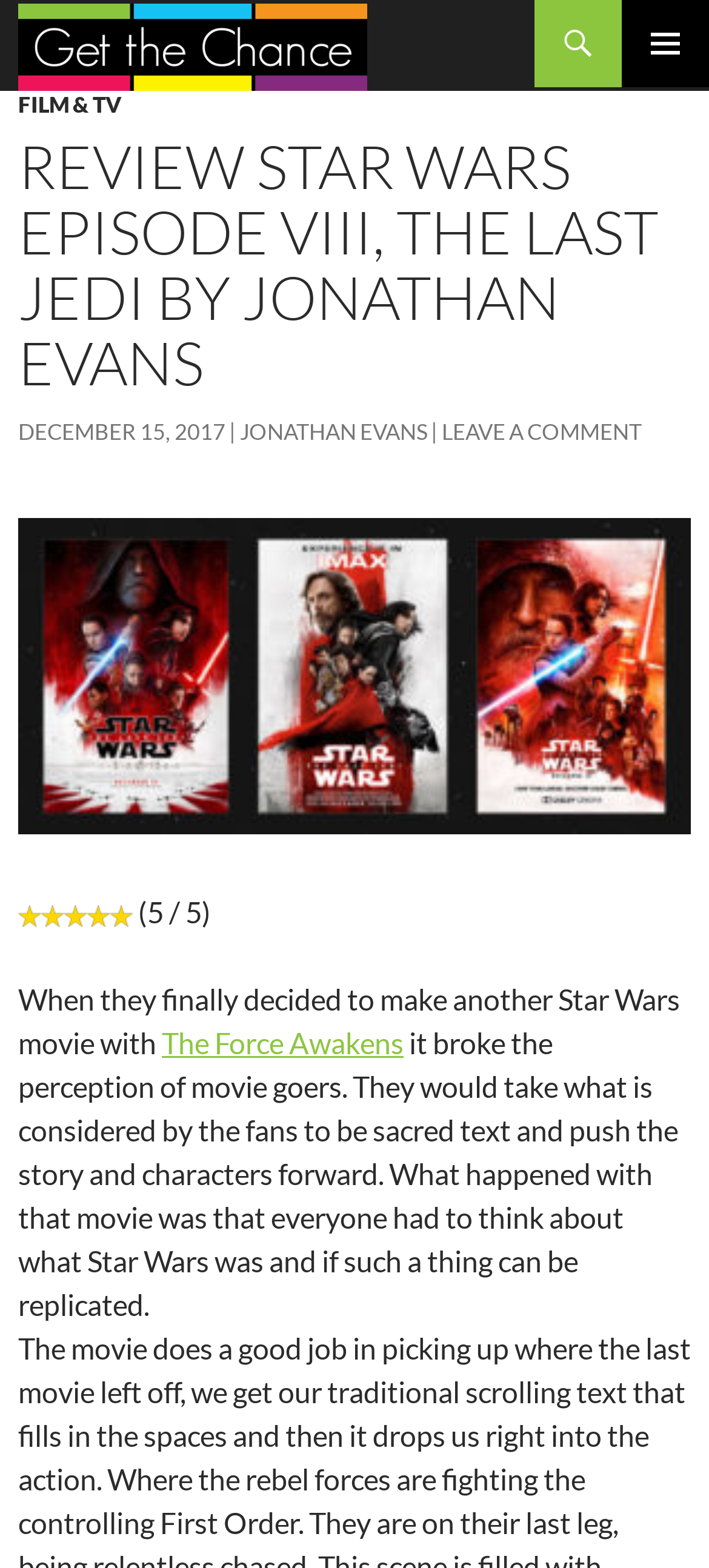Locate and provide the bounding box coordinates for the HTML element that matches this description: "Jonathan Evans".

[0.338, 0.267, 0.603, 0.284]